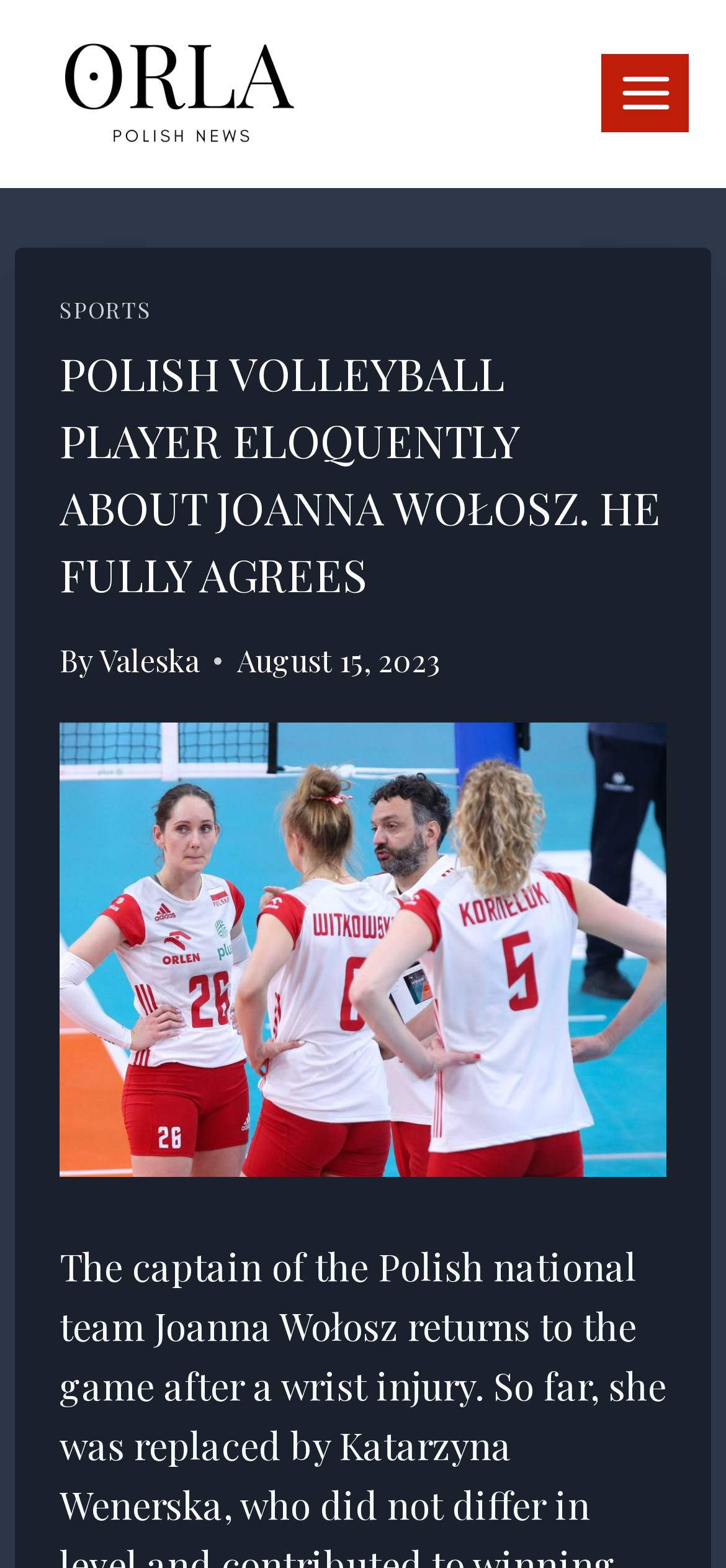Offer an in-depth caption of the entire webpage.

The webpage is about an article discussing Polish volleyball player Joanna Wołosz. At the top left of the page, there is a link to "Orla" accompanied by an image of the same name. On the top right, there is a button to open a menu. 

When the menu is expanded, a header section appears below it, taking up most of the page's width. This section contains a link to "SPORTS" on the left, followed by a heading that summarizes the article: "POLISH VOLLEYBALL PLAYER ELOQUENTLY ABOUT JOANNA WOŁOSZ. HE FULLY AGREES". Below the heading, there are two lines of text: "By Valeska" and a timestamp "August 15, 2023". 

Below the header section, there is a large image related to the article, taking up most of the page's width. The image is described as "Polish volleyball player eloquently about Joanna Wołosz. He fully agrees".